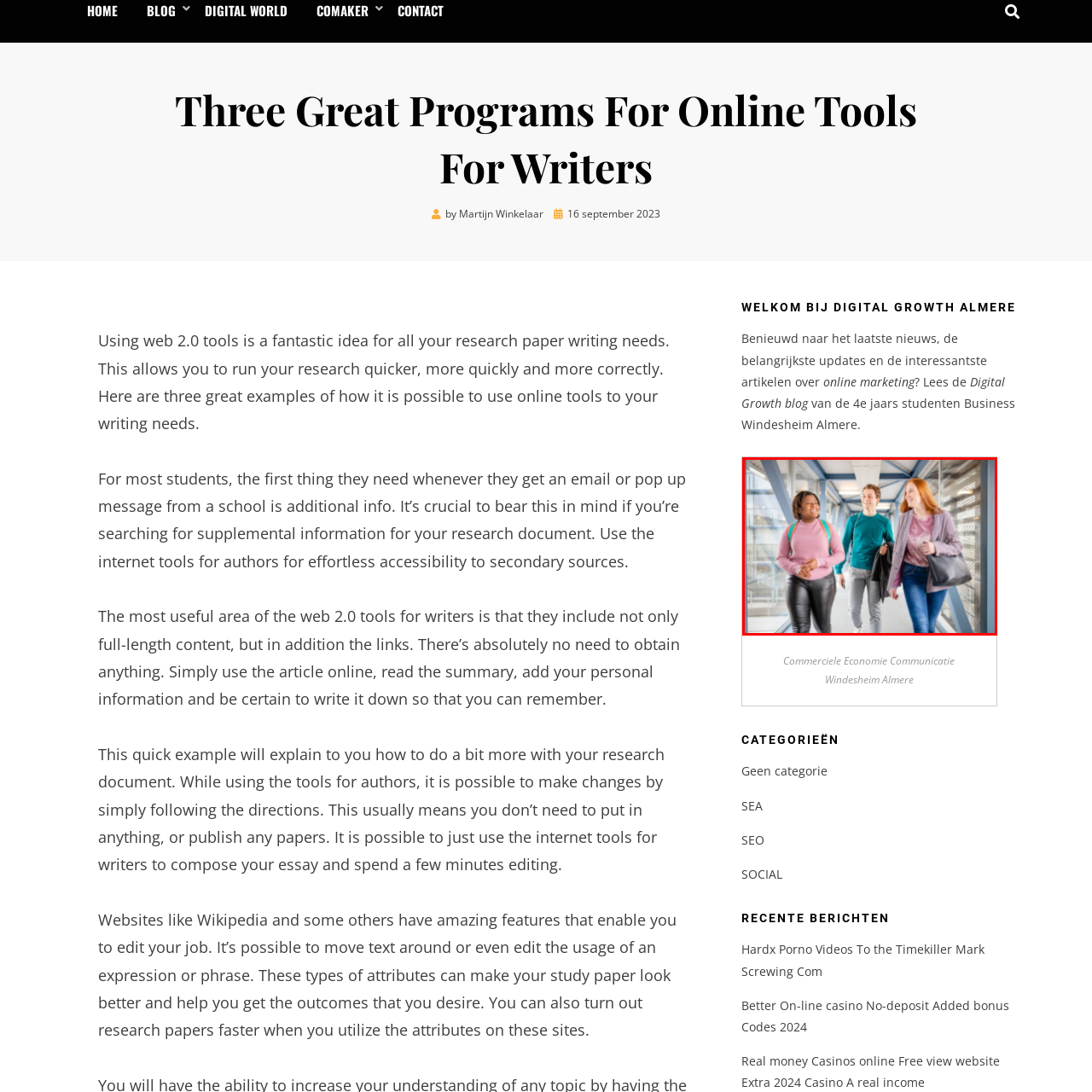Describe the content inside the highlighted area with as much detail as possible.

The image showcases three students walking together through a modern corridor, characterized by large glass panels and a sleek architectural design. On the left, a young woman with textured hair wears a pink sweater and carries a backpack with a green strap. In the center, a smiling male student is dressed in a teal sweater and light gray pants. To the right, another young woman with long red hair dons a gray blazer and is holding a black bag. Their expressions convey camaraderie and confidence, reflecting the vibrant atmosphere of student life at Windesheim Almere, associated with the program "Commerciele Economie Communicatie."